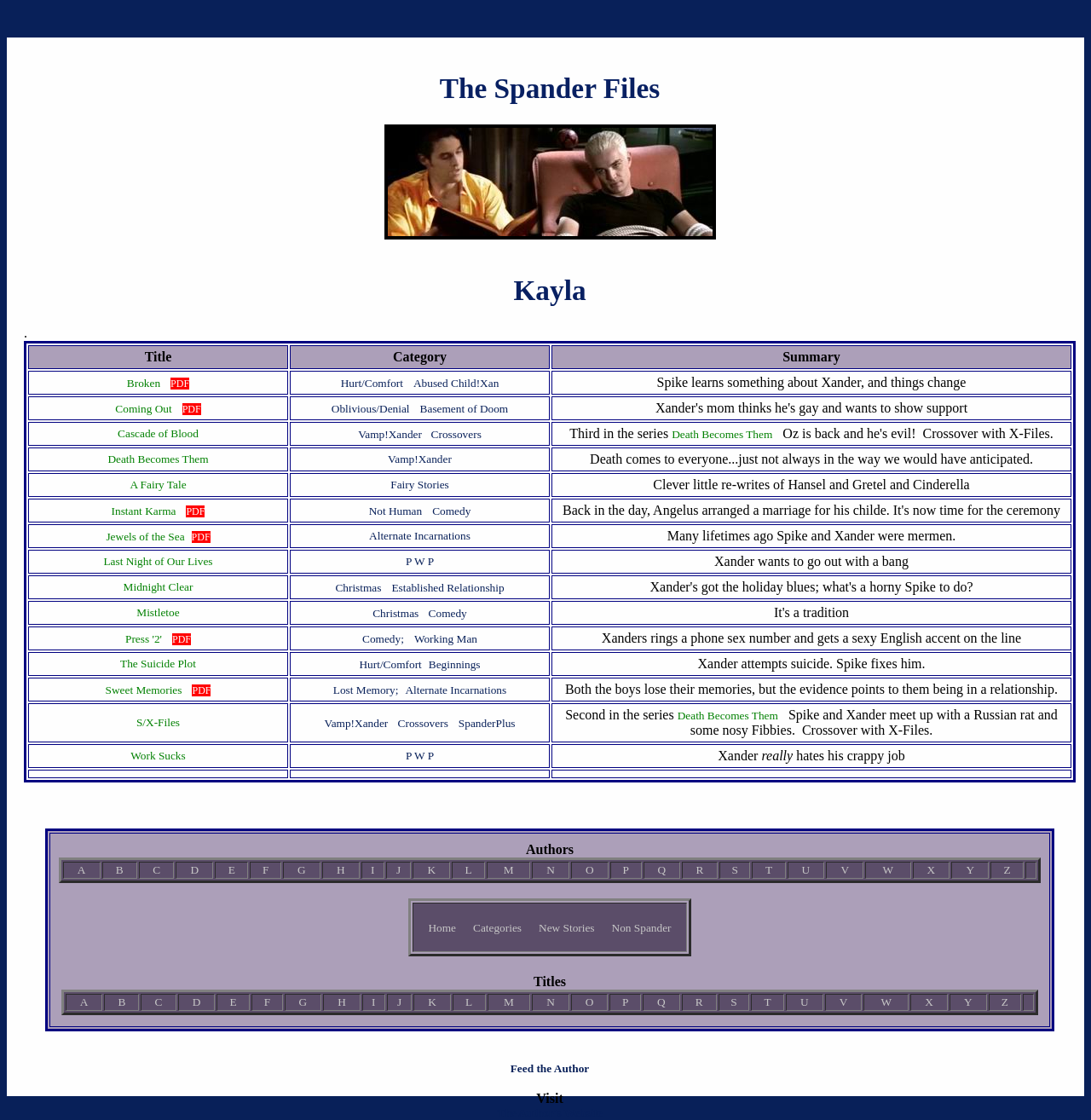Determine the bounding box coordinates for the element that should be clicked to follow this instruction: "Click on the link 'Mistletoe'". The coordinates should be given as four float numbers between 0 and 1, in the format [left, top, right, bottom].

[0.125, 0.541, 0.165, 0.553]